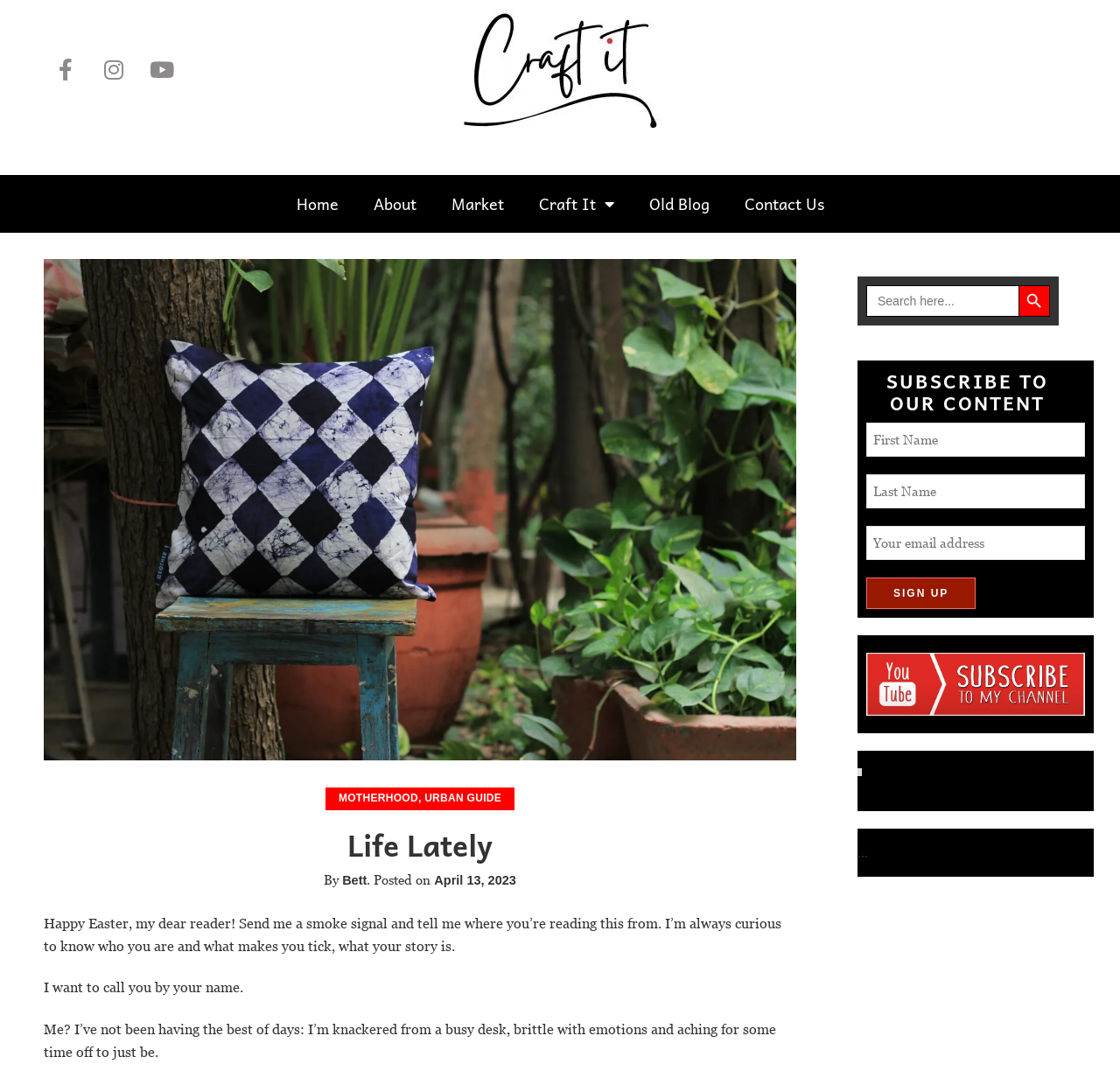Identify the bounding box of the UI component described as: "Motherhood".

[0.302, 0.735, 0.373, 0.746]